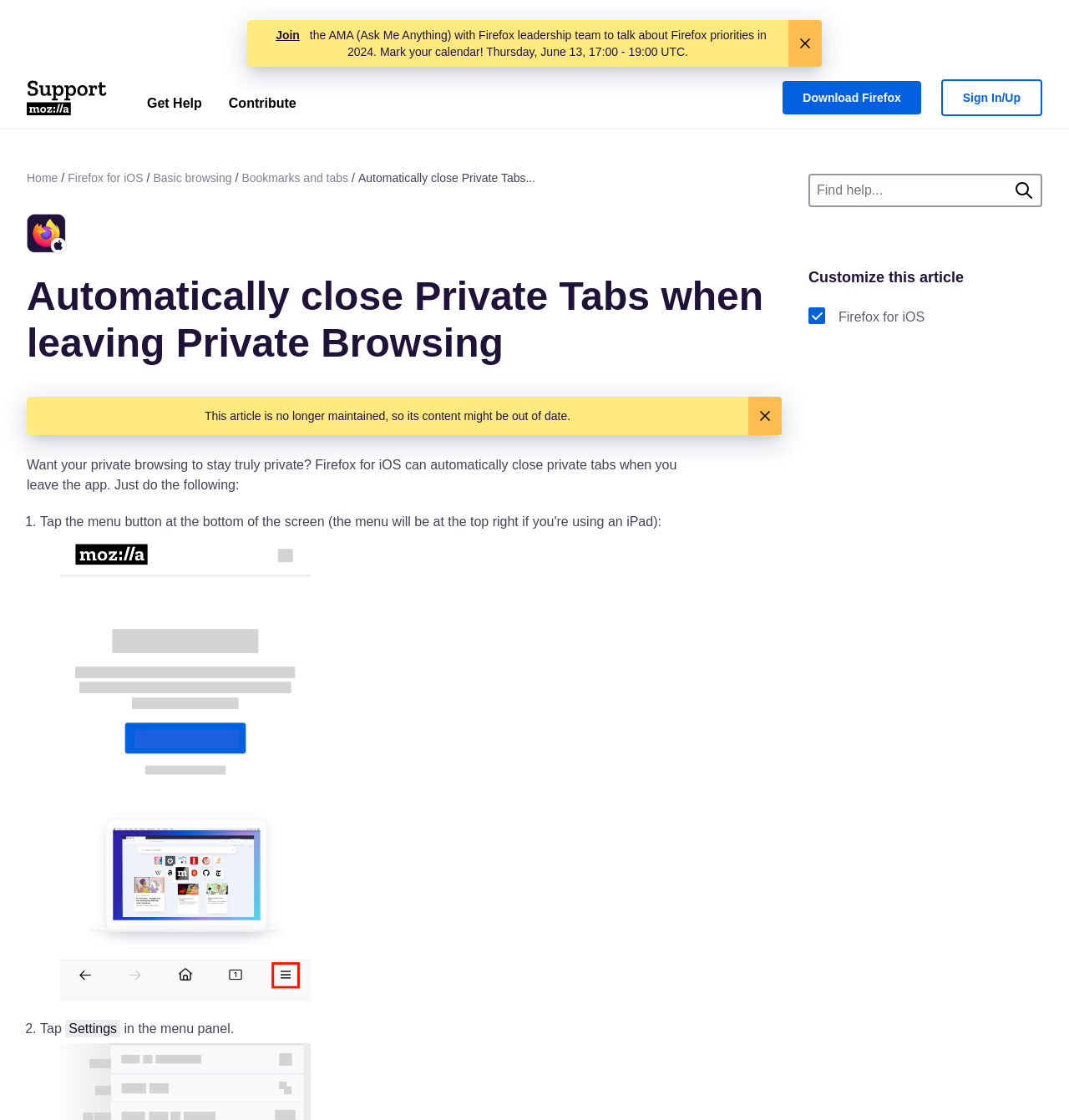What is the logo on the top left corner?
From the image, provide a succinct answer in one word or a short phrase.

Mozilla Support Logo